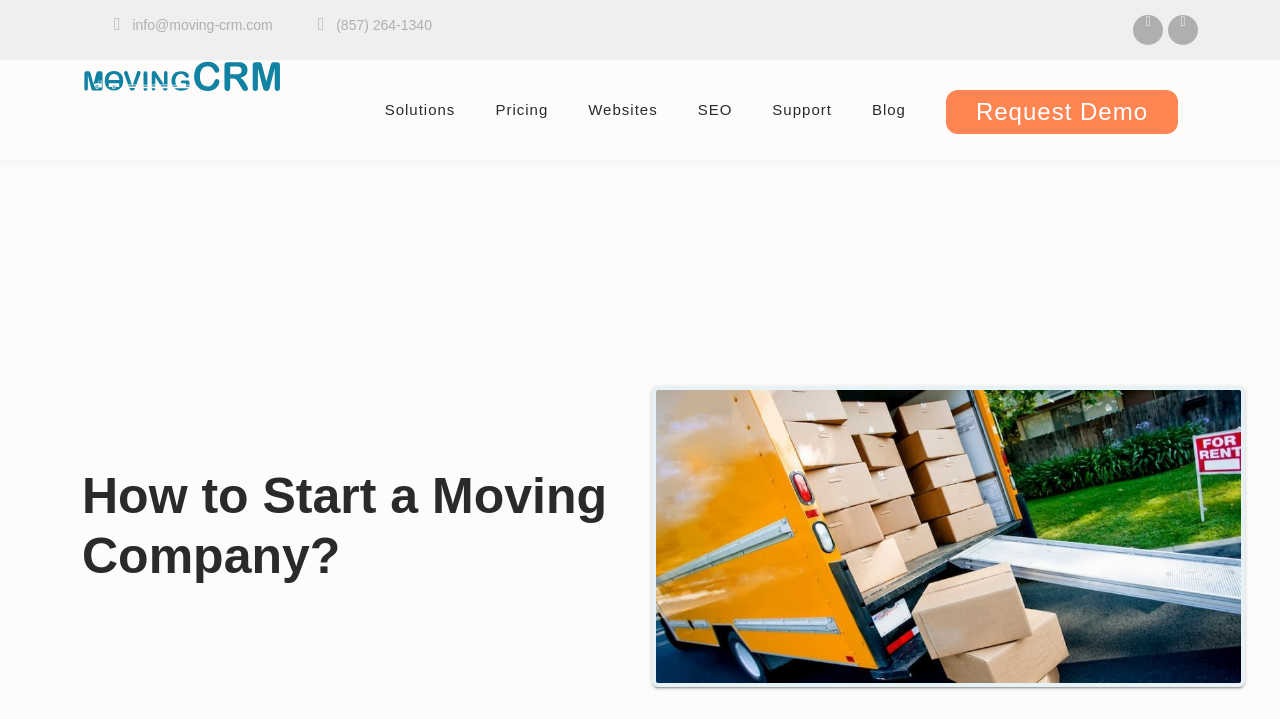Is the MovingCRM logo an image?
Identify the answer in the screenshot and reply with a single word or phrase.

Yes